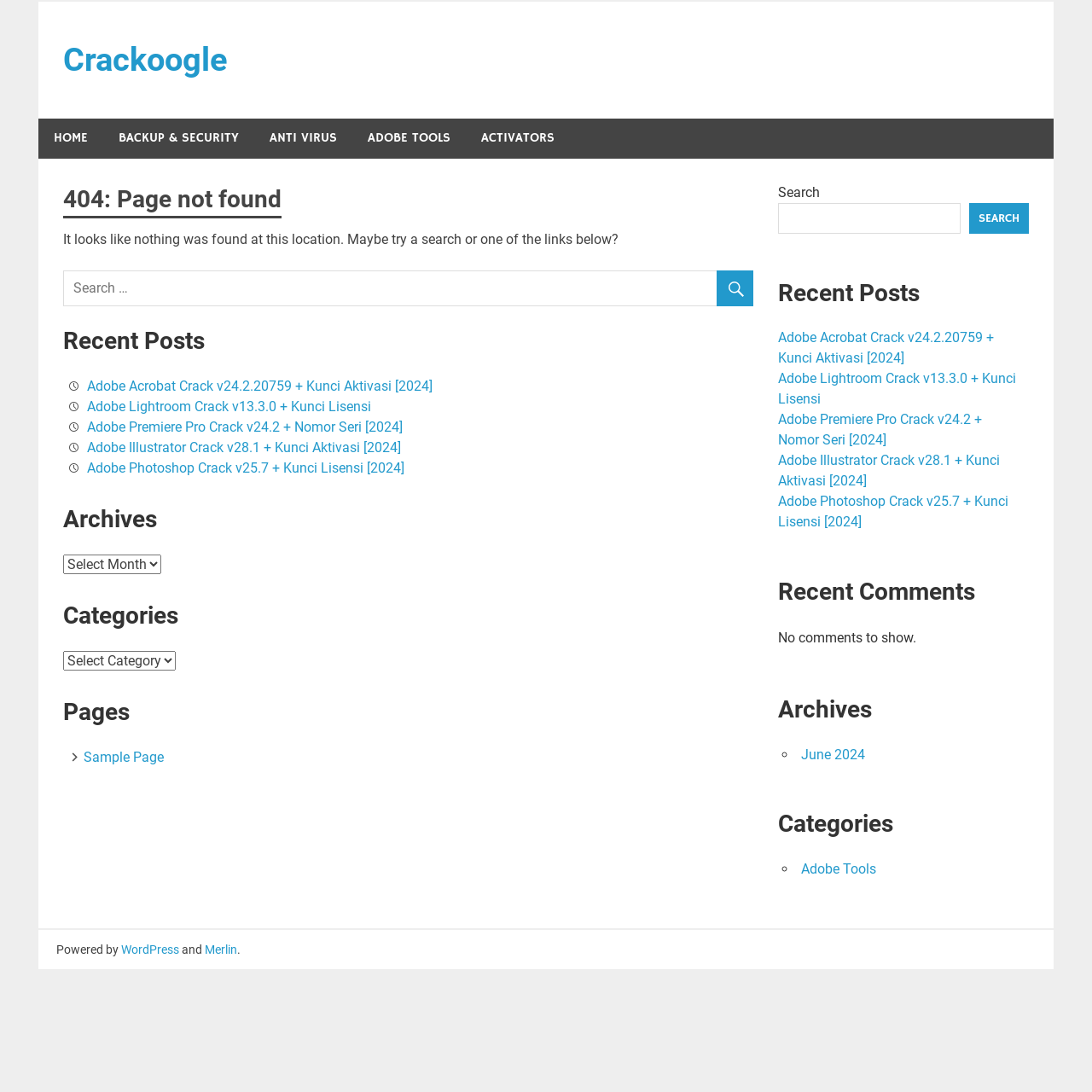Find and specify the bounding box coordinates that correspond to the clickable region for the instruction: "Click on Sample Page".

[0.061, 0.686, 0.15, 0.7]